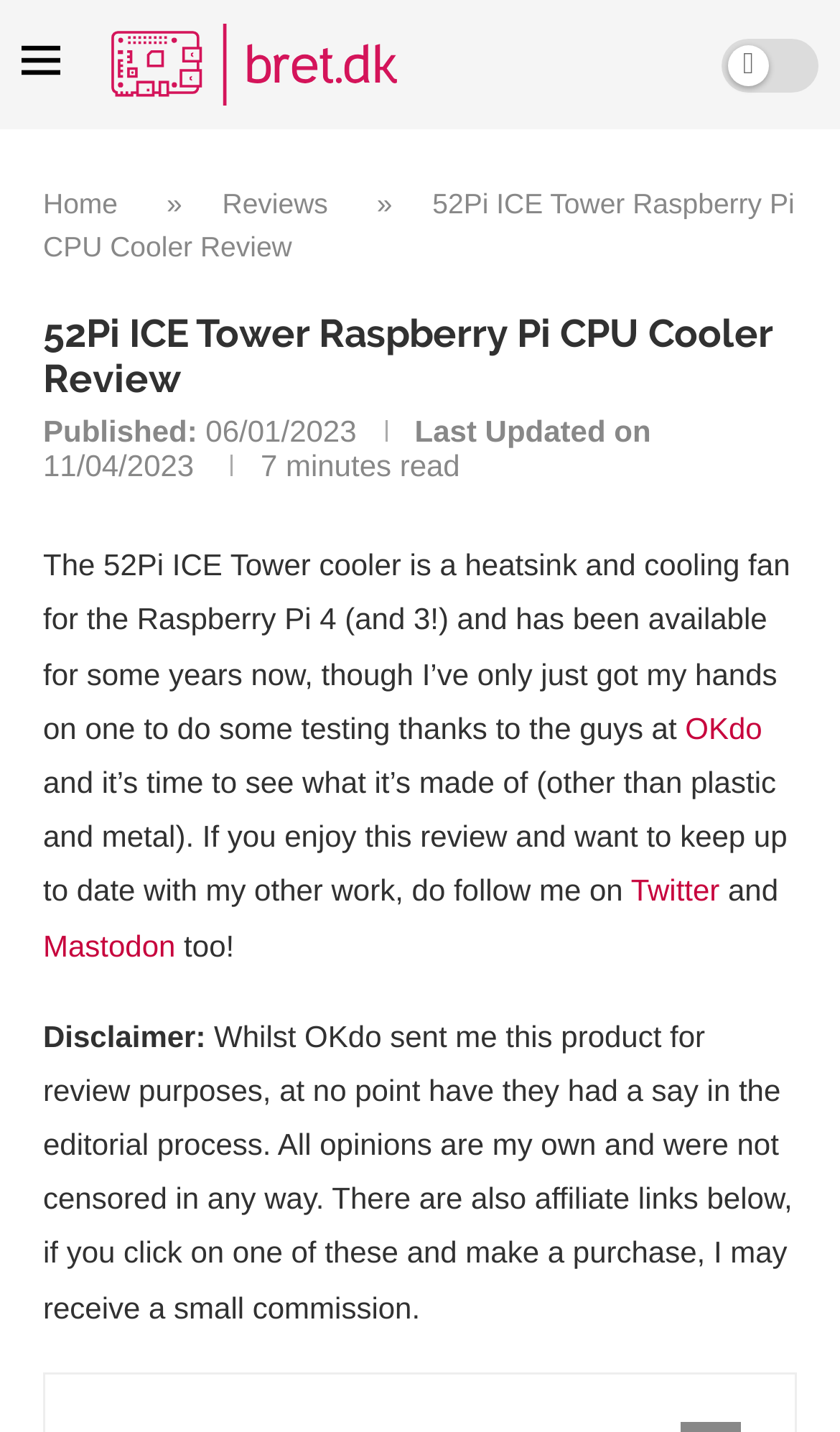Please find and generate the text of the main heading on the webpage.

52Pi ICE Tower Raspberry Pi CPU Cooler Review